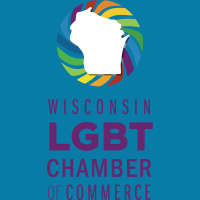Analyze the image and provide a detailed caption.

This image showcases the logo of the Wisconsin LGBT Chamber of Commerce, prominently featuring the shape of the state of Wisconsin in white at the center. Surrounding the state outline is a vibrant swirl of colors, symbolizing diversity and inclusivity. Below the graphic, the text reads "WISCONSIN LGBT CHAMBER OF COMMERCE" in a bold purple font, emphasizing the organization's identity and focus on supporting the LGBT business community in Wisconsin. This logo represents the chamber's commitment to fostering a welcoming environment for LGBT entrepreneurs and professionals.